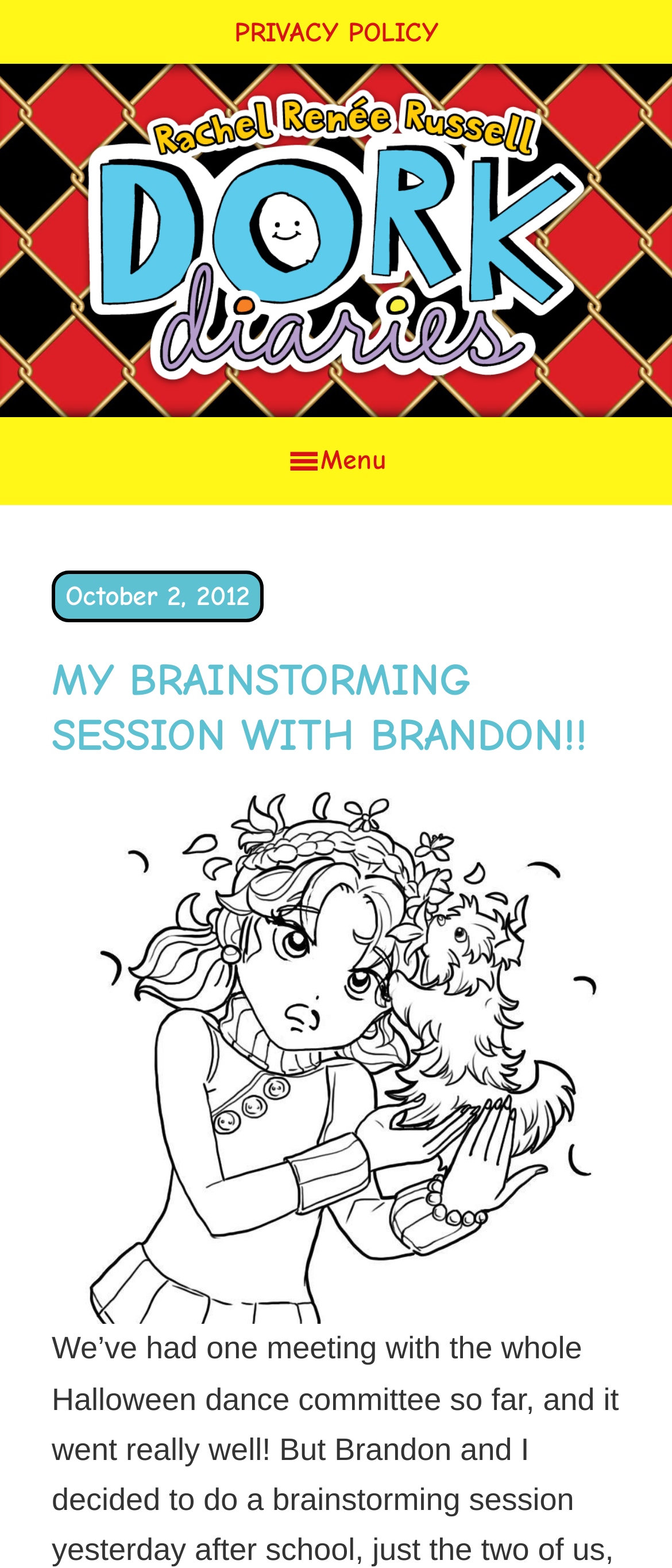What is the shape of the button in the top-right corner?
Carefully analyze the image and provide a detailed answer to the question.

I found the shape of the button in the top-right corner by looking at the button element with the label 'Menu', which suggests that it is a menu button.